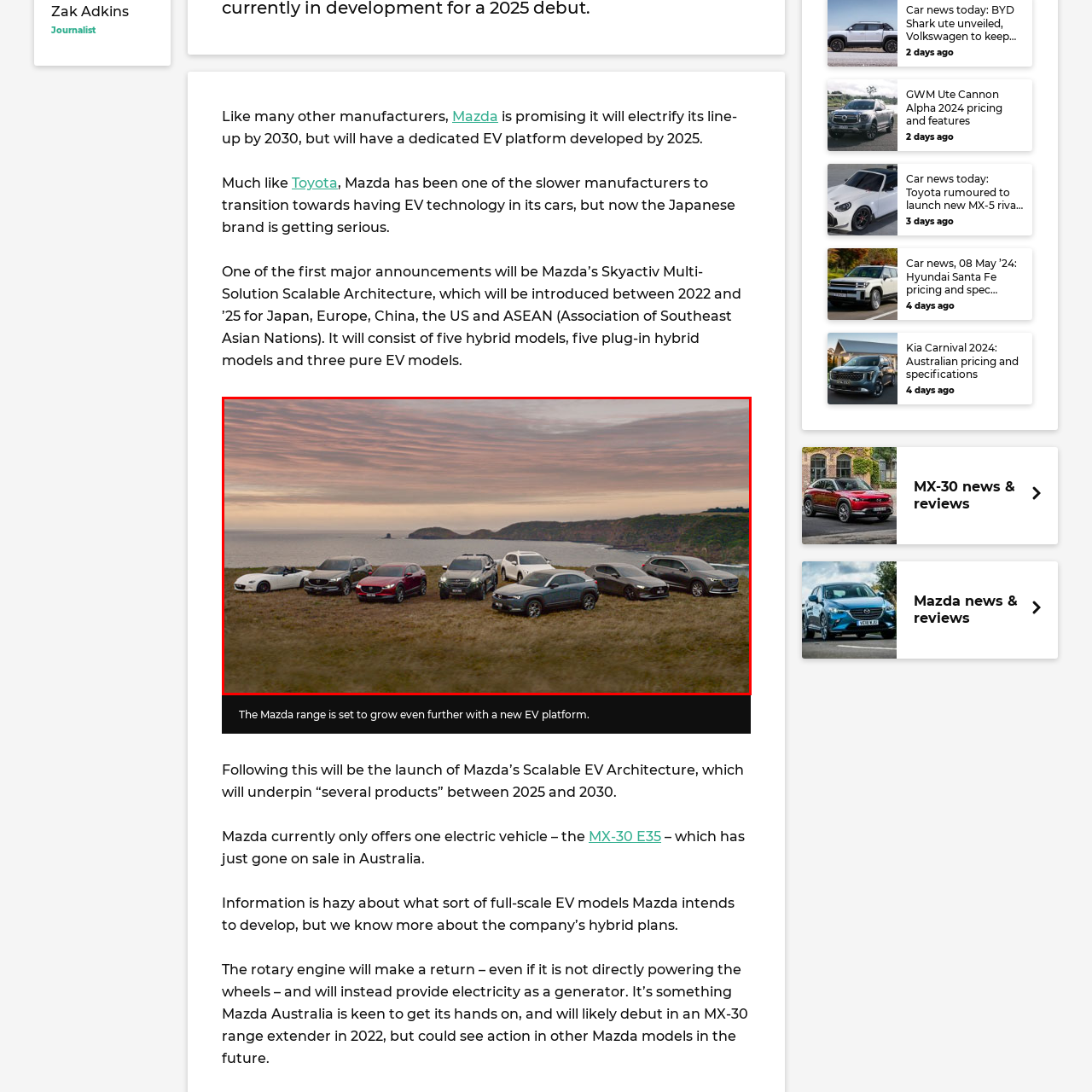Inspect the image within the red box and provide a detailed and thorough answer to the following question: What is the background of the image?

The caption describes the background of the image as a breathtaking coastal backdrop, which includes the tranquil ocean and rolling hills, creating a serene atmosphere that complements the showcased vehicles.